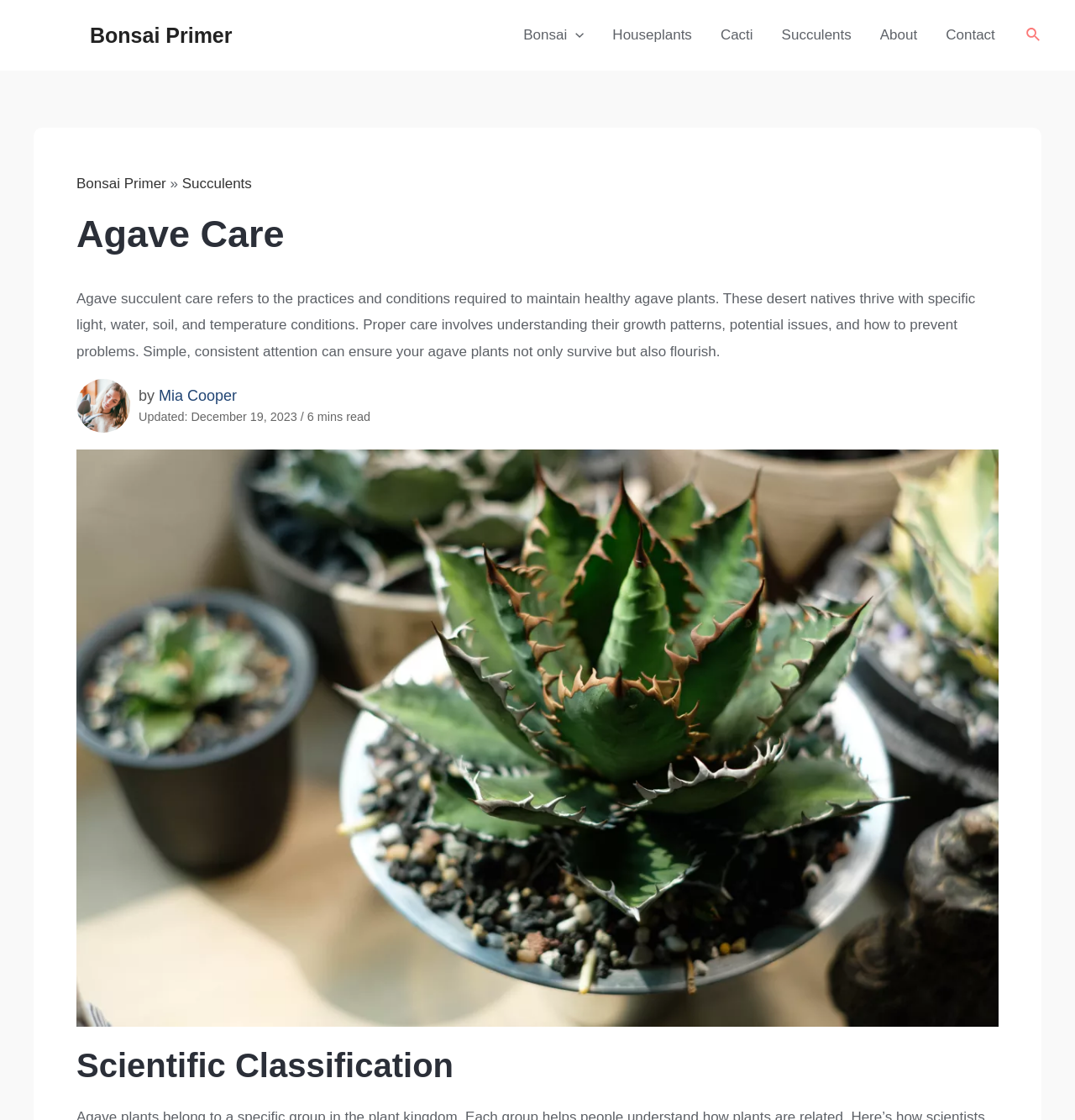Find the bounding box coordinates of the clickable region needed to perform the following instruction: "Learn more about 'Website Design'". The coordinates should be provided as four float numbers between 0 and 1, i.e., [left, top, right, bottom].

None